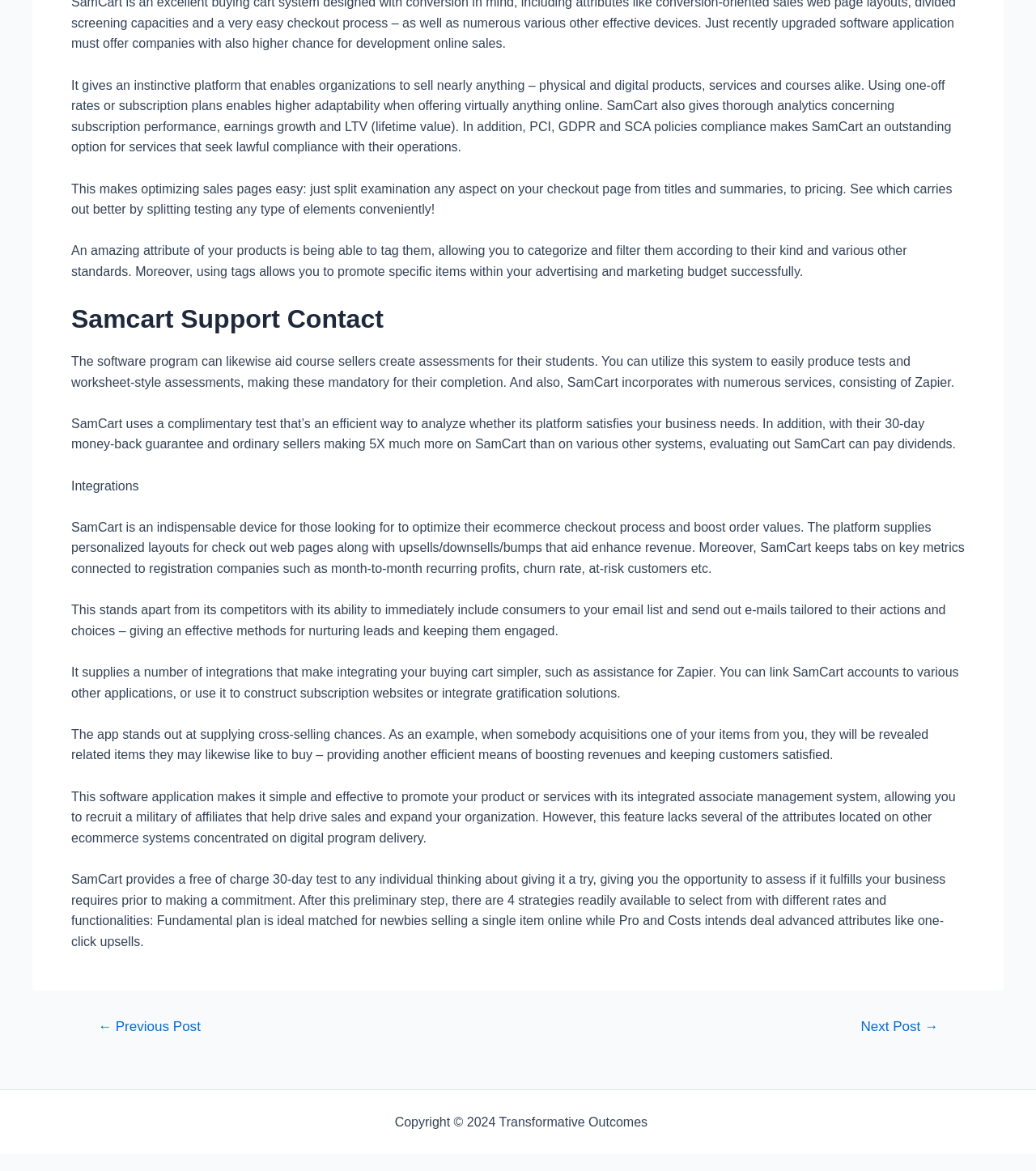Provide a brief response using a word or short phrase to this question:
What is the main purpose of SamCart?

Ecommerce checkout process